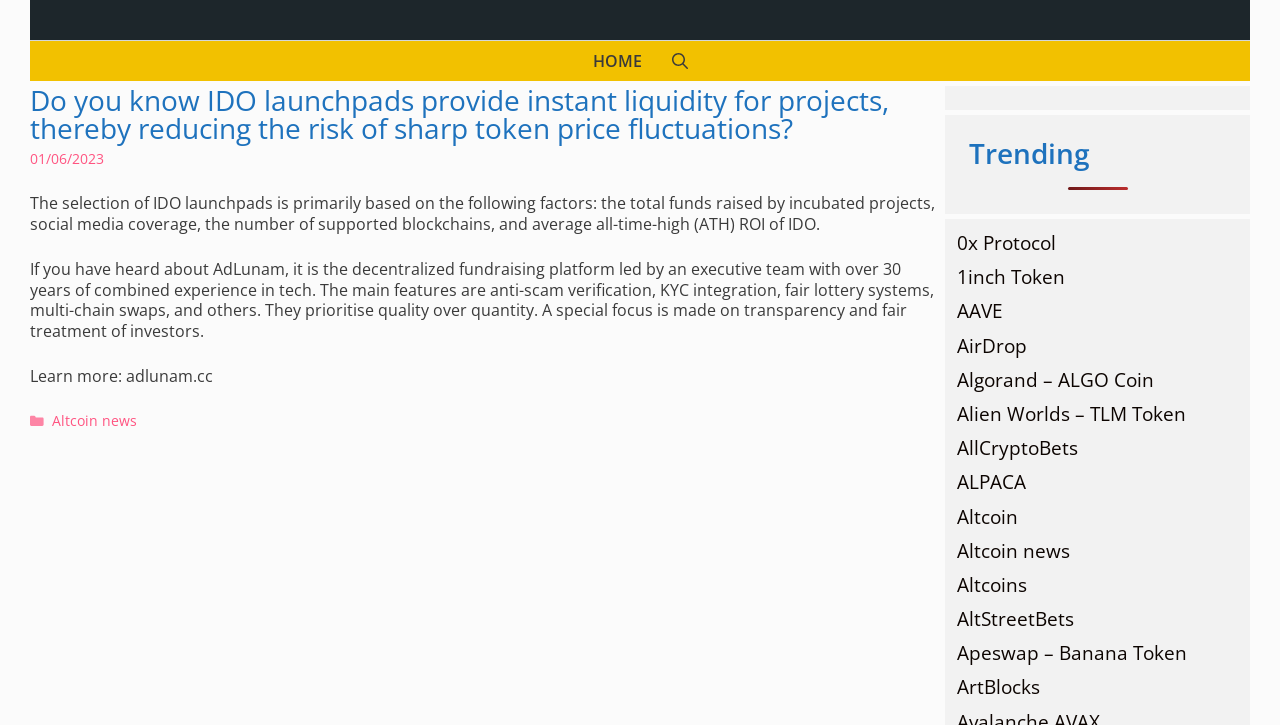Answer the question with a single word or phrase: 
What is the name of the platform mentioned in the article?

AdLunam